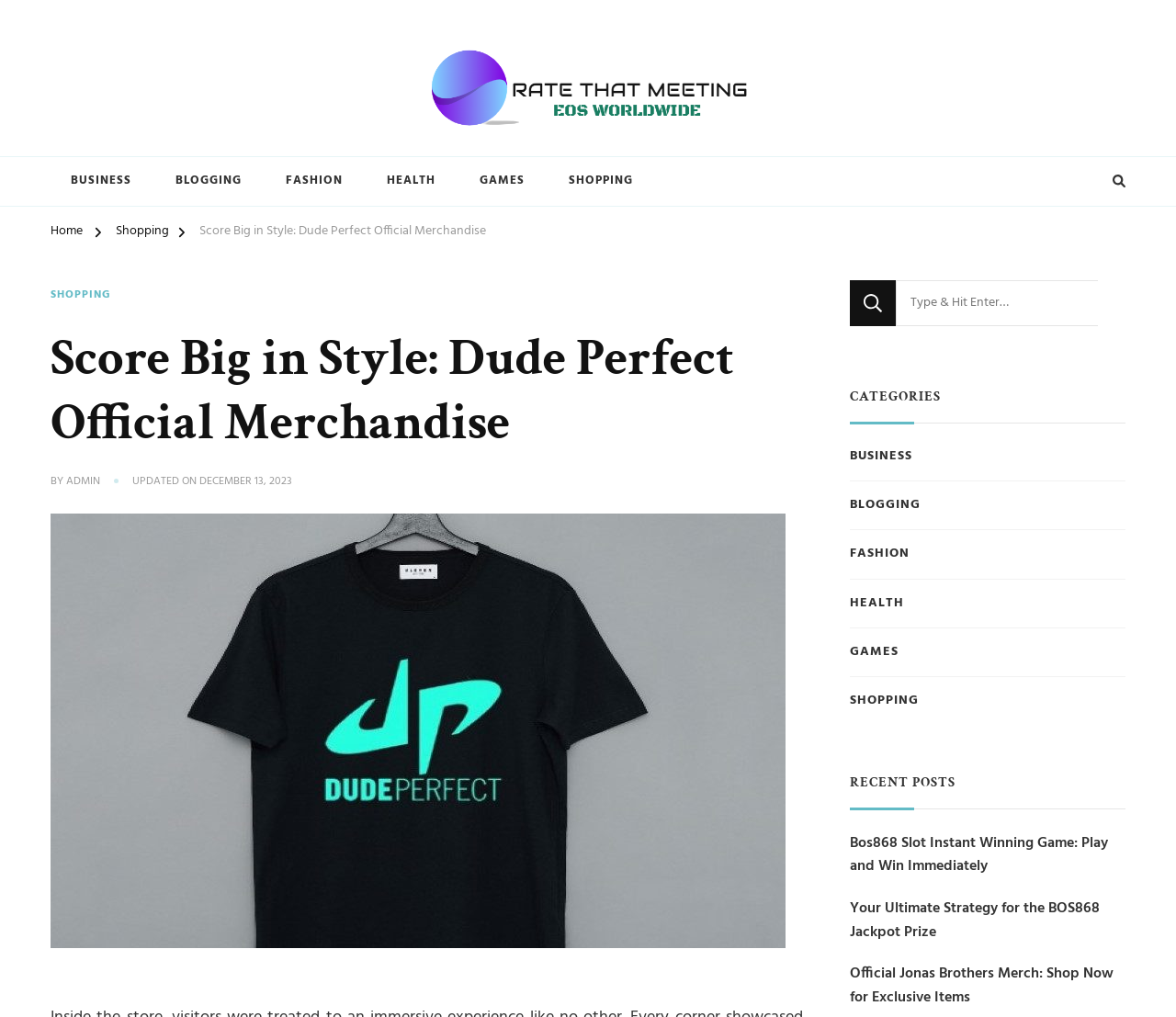Identify the bounding box coordinates of the area you need to click to perform the following instruction: "Explore BUSINESS category".

[0.043, 0.155, 0.129, 0.202]